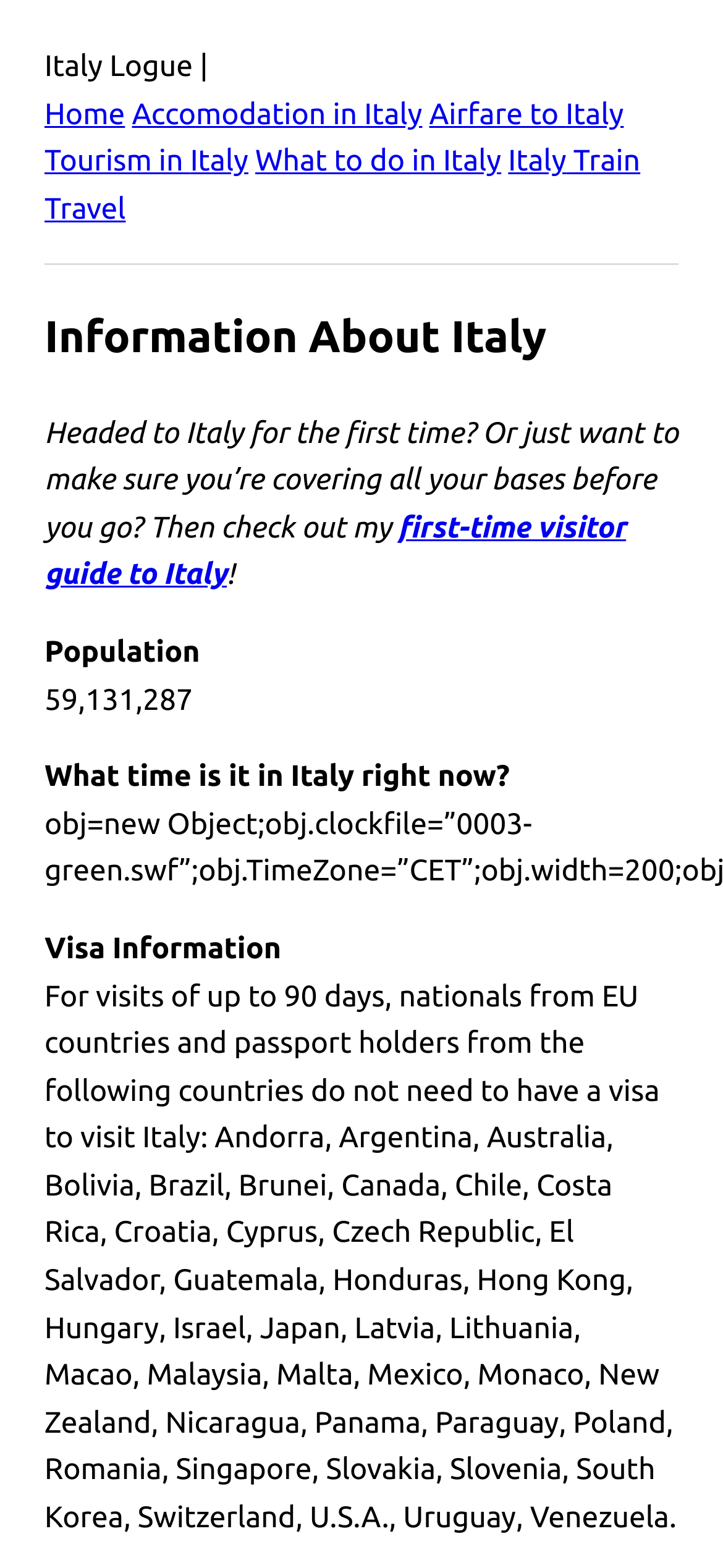Do EU nationals need a visa to visit Italy?
Please use the image to deliver a detailed and complete answer.

I found the answer by reading the 'Visa Information' section, which states that nationals from EU countries do not need a visa to visit Italy for up to 90 days.